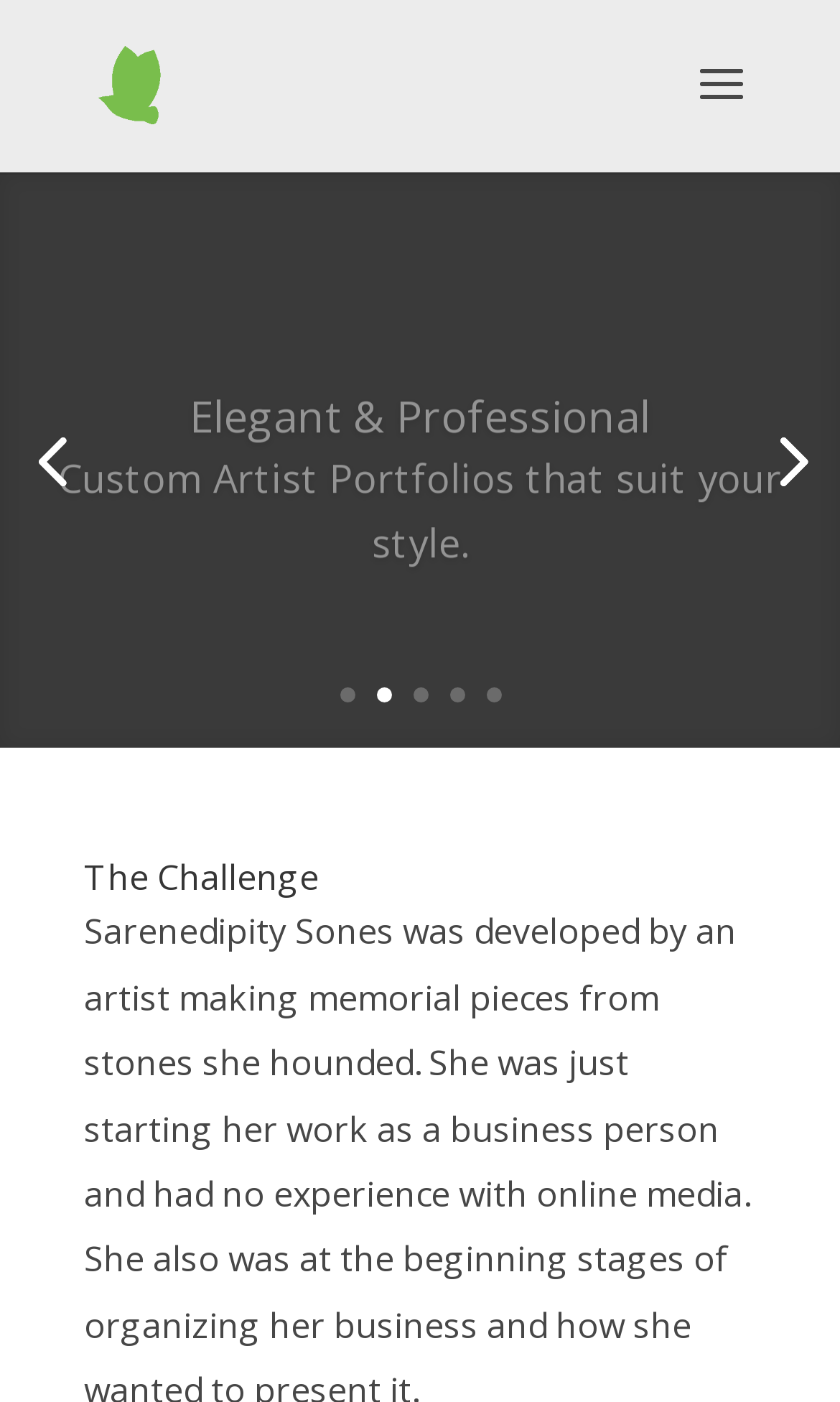Based on the visual content of the image, answer the question thoroughly: How many links are there below the heading 'The Challenge'?

Below the heading 'The Challenge' (element '[176] heading 'The Challenge' [0.1, 0.61, 0.9, 0.641]'), there are six links labeled '1' to '5' and another '4', indicated by elements '[127] link '1' [0.404, 0.491, 0.422, 0.501]' to '[131] link '5' [0.578, 0.491, 0.596, 0.501]' and '[125] link '4' [0.0, 0.291, 0.123, 0.365]'. These links are likely pagination links.